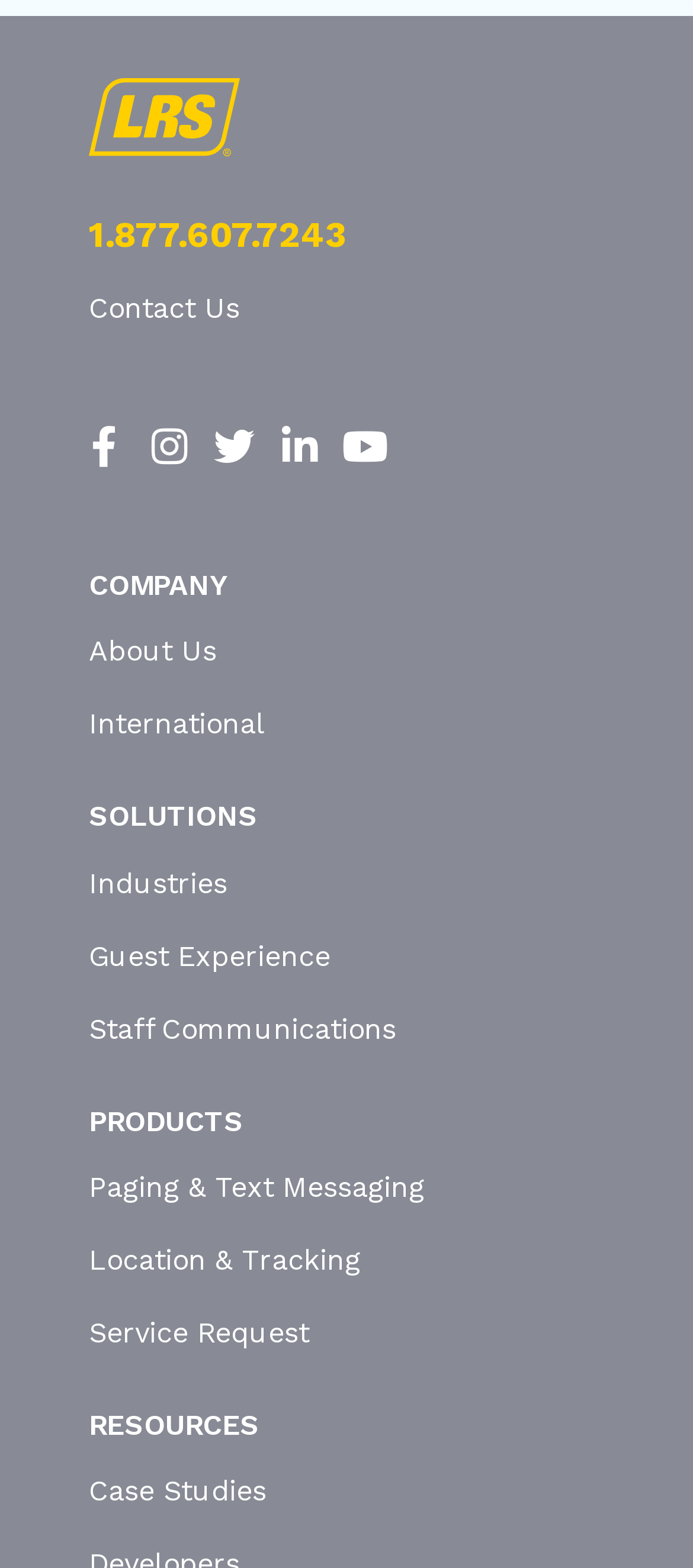Specify the bounding box coordinates of the area that needs to be clicked to achieve the following instruction: "Call the company".

[0.128, 0.136, 0.497, 0.163]